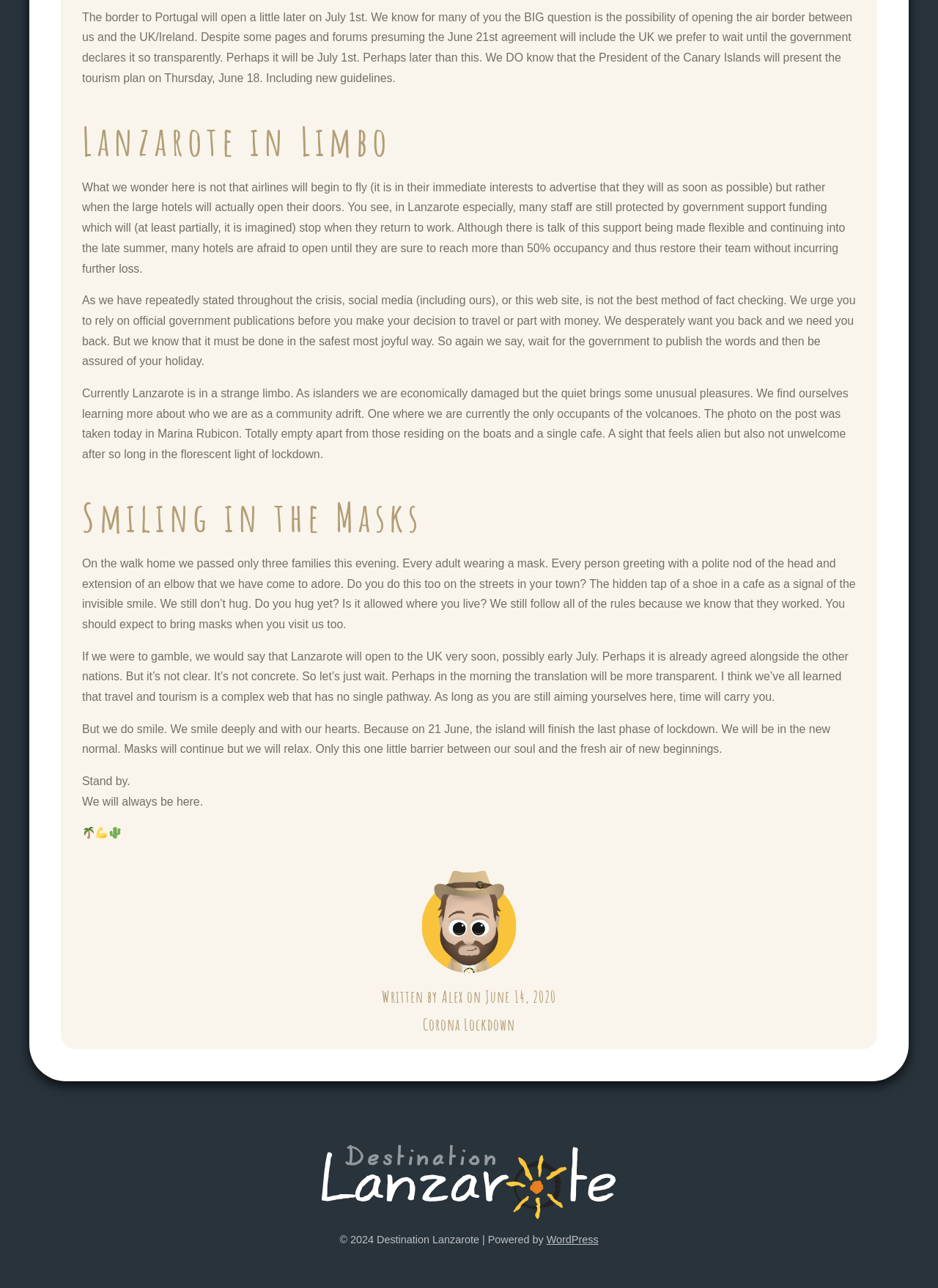Examine the image and give a thorough answer to the following question:
Why are hotels afraid to open?

The text states, 'many hotels are afraid to open until they are sure to reach more than 50% occupancy and thus restore their team without incurring further loss.' This implies that hotels are hesitant to open until they can ensure a certain level of occupancy.